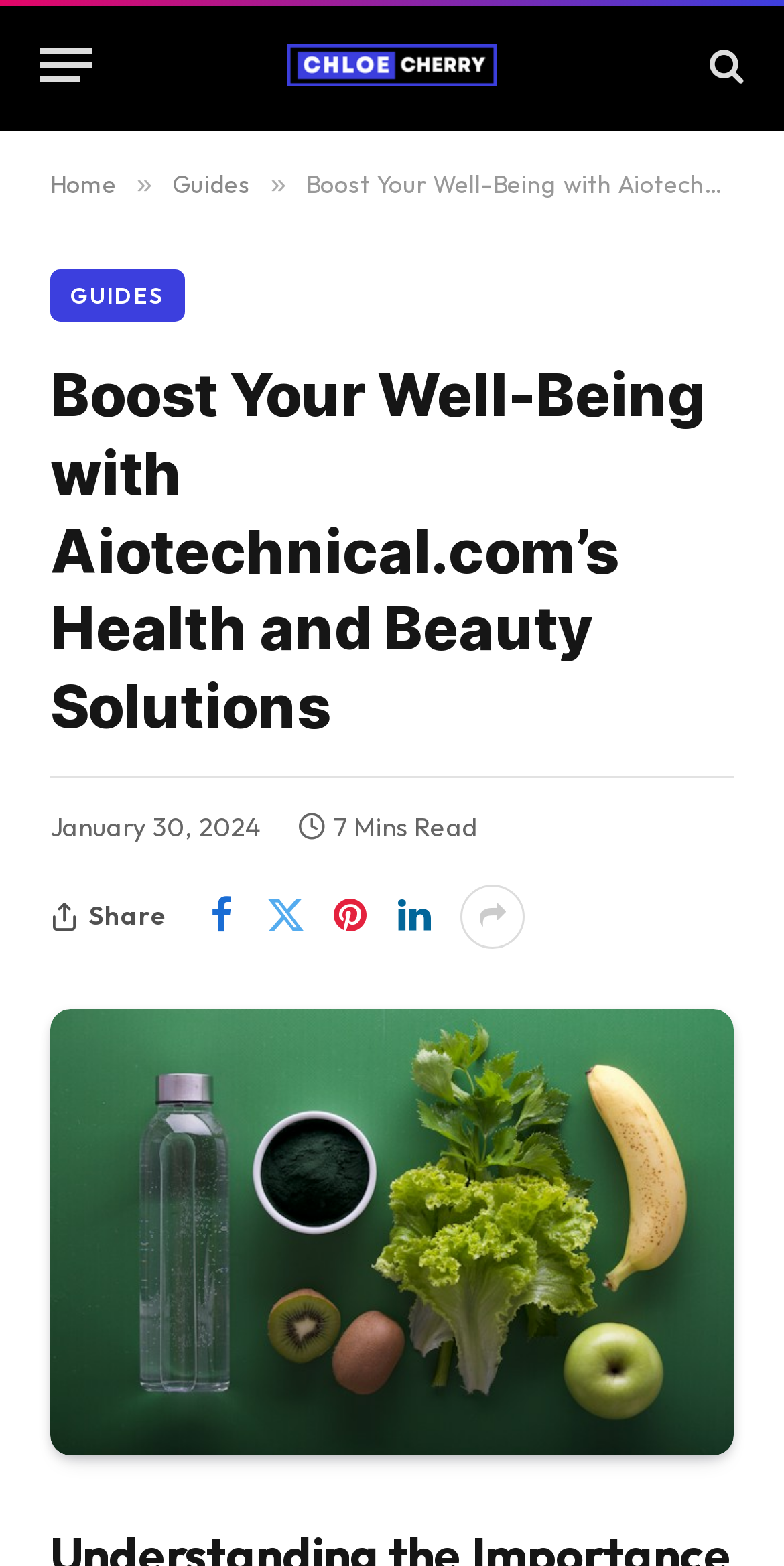Identify and provide the bounding box for the element described by: "title="Chloe Cherry"".

[0.367, 0.016, 0.633, 0.067]